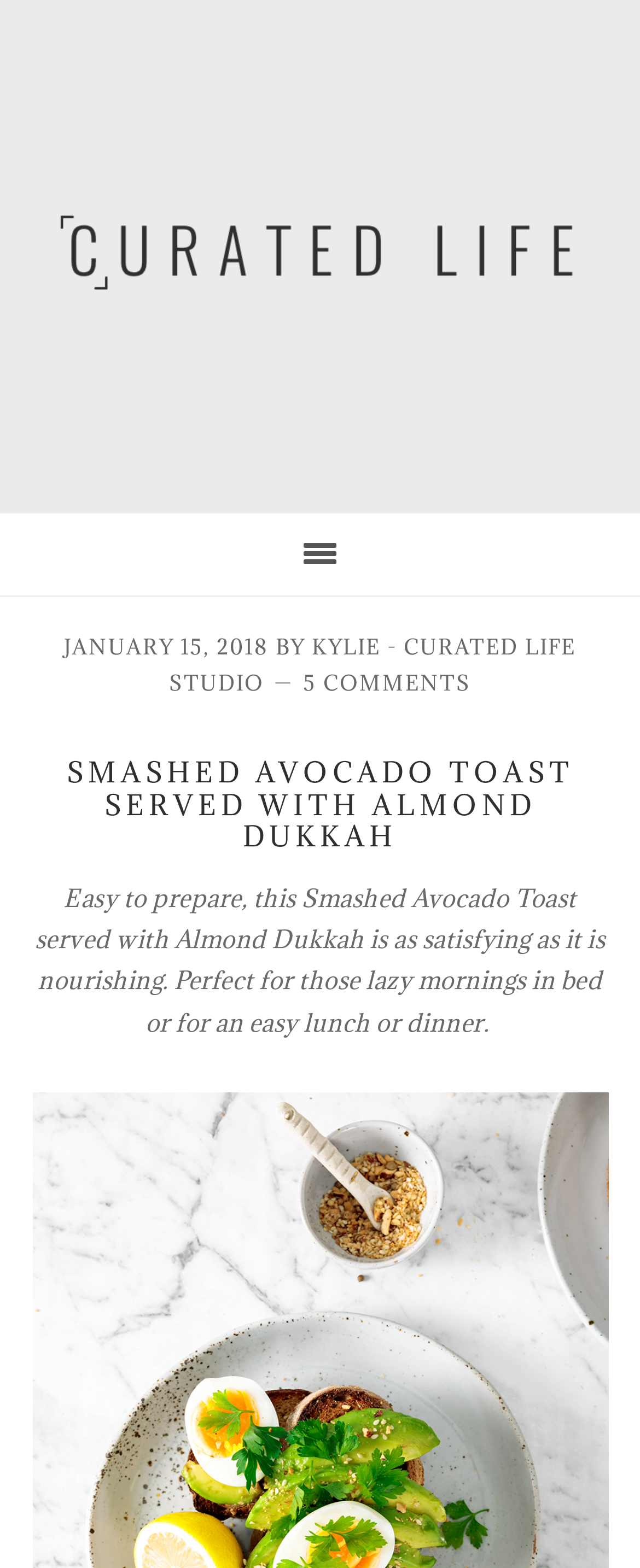What is the main topic of this article?
Examine the image closely and answer the question with as much detail as possible.

I found the main topic by looking at the heading of the article. The heading 'SMASHED AVOCADO TOAST SERVED WITH ALMOND DUKKAH' suggests that the main topic of this article is Smashed Avocado Toast.